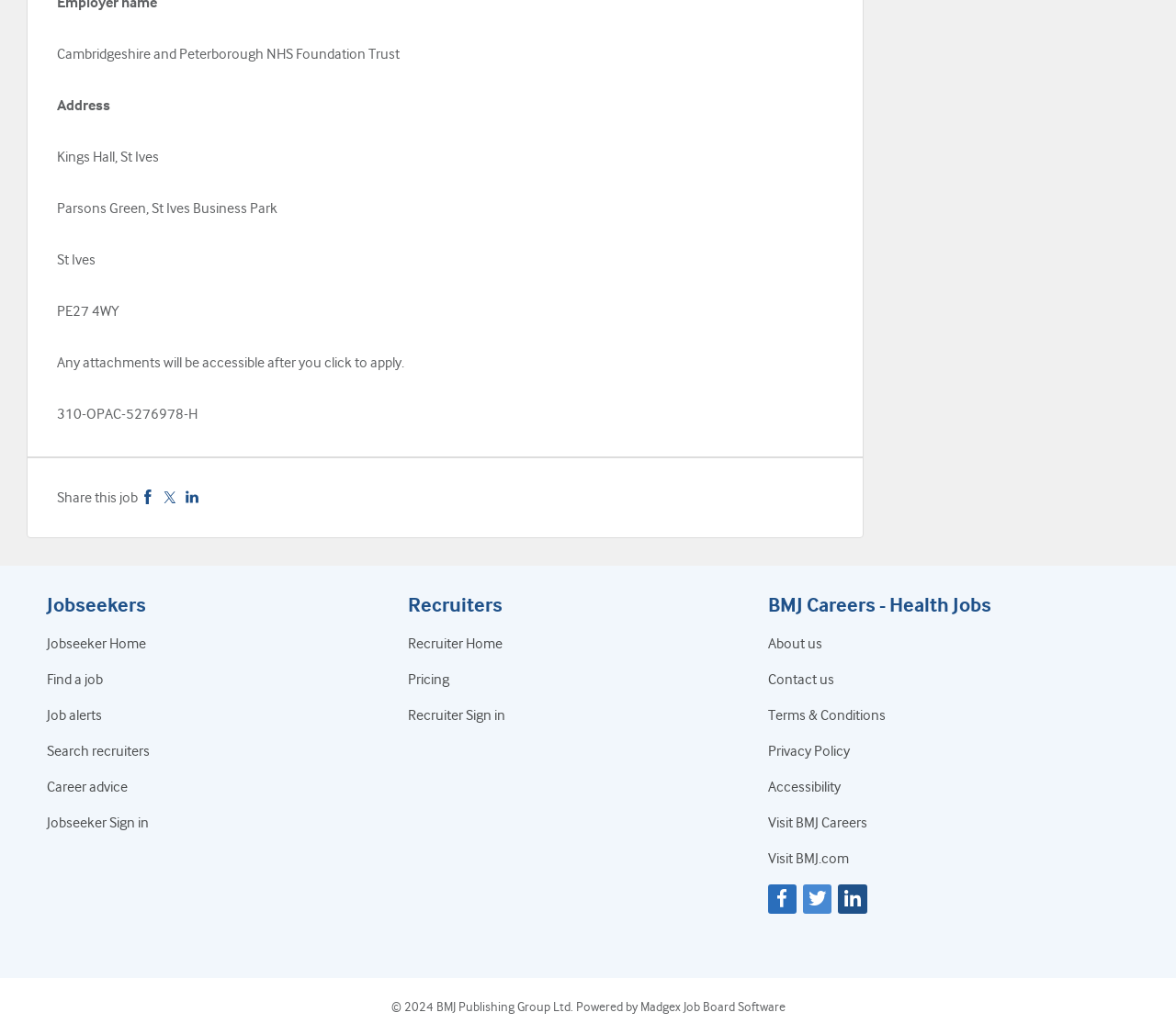Provide a one-word or short-phrase response to the question:
What is the name of the NHS Foundation Trust?

Cambridgeshire and Peterborough NHS Foundation Trust